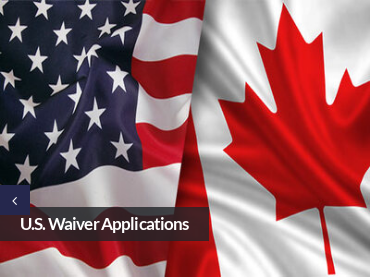Capture every detail in the image and describe it fully.

The image features the flags of the United States and Canada, symbolizing the connection and collaboration between the two nations. The vibrant stars and stripes of the American flag are on the left, while the iconic red and white of the Canadian flag is displayed on the right. Overlaying the flags is a banner that reads "U.S. Waiver Applications," indicating a focus on legal processes related to cross-border movement. This visual context aligns with the services offered by Canada Pardons & US Waivers, which specializes in processing I-192 U.S. Waiver Applications and other related legal assistance. The integration of national symbols emphasizes the firm's commitment to helping individuals navigate international legal requirements and enhance their mobility between Canada and the U.S.